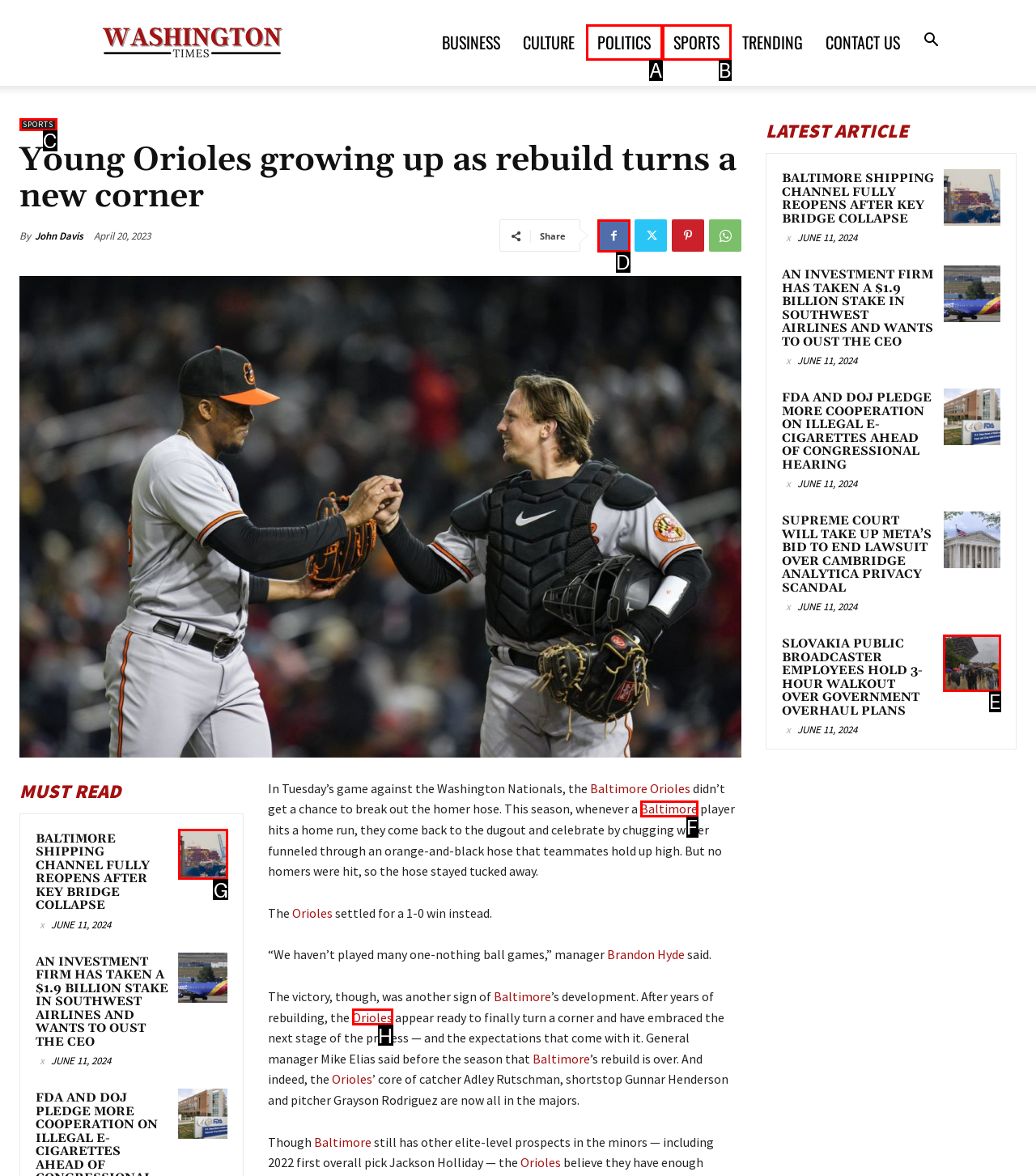Select the HTML element to finish the task: Read the news about Baltimore shipping channel fully reopens after Key bridge collapse Reply with the letter of the correct option.

G